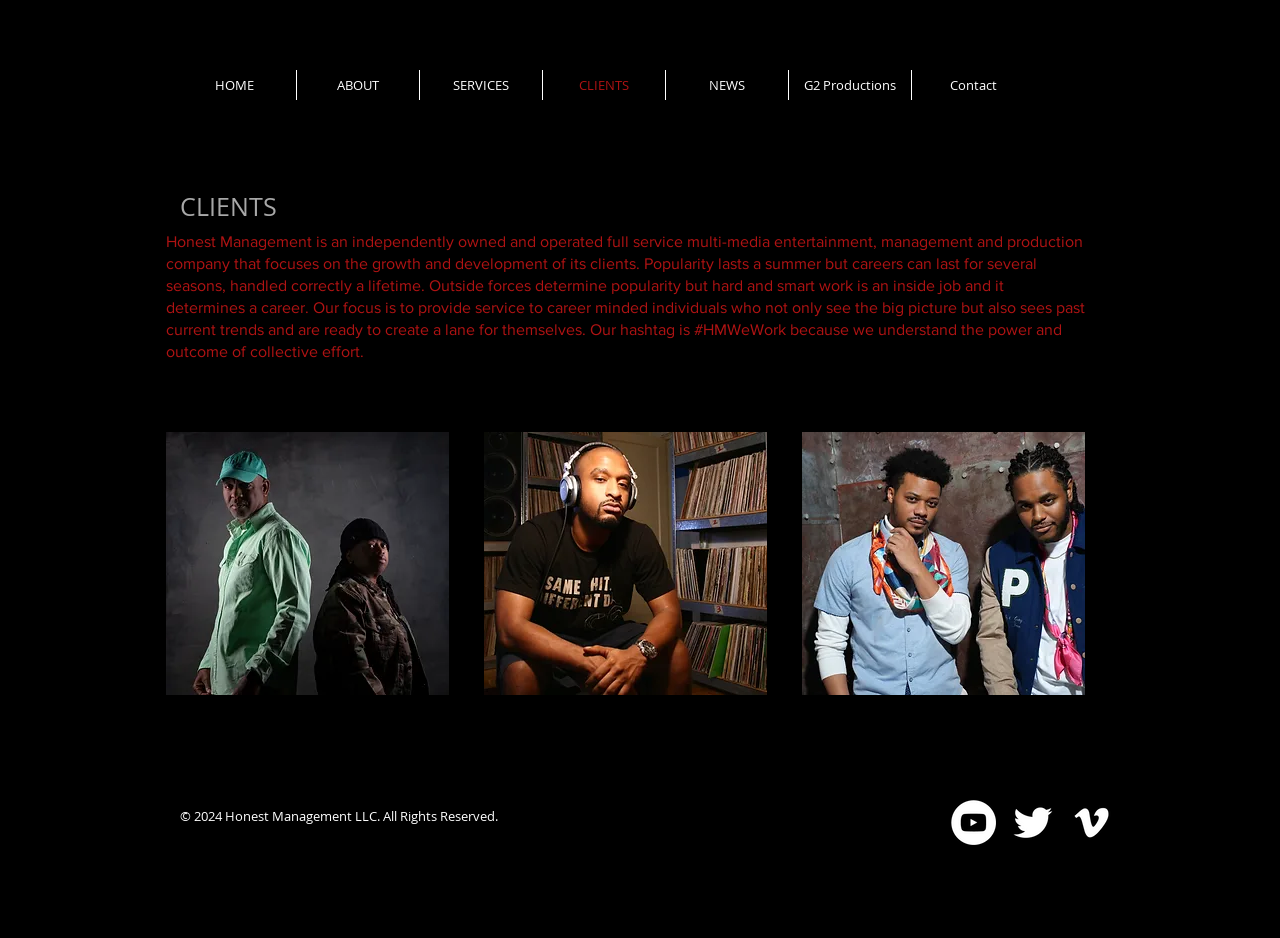Please determine the bounding box coordinates of the element to click in order to execute the following instruction: "View the Abstract Mindstate client". The coordinates should be four float numbers between 0 and 1, specified as [left, top, right, bottom].

[0.13, 0.461, 0.351, 0.741]